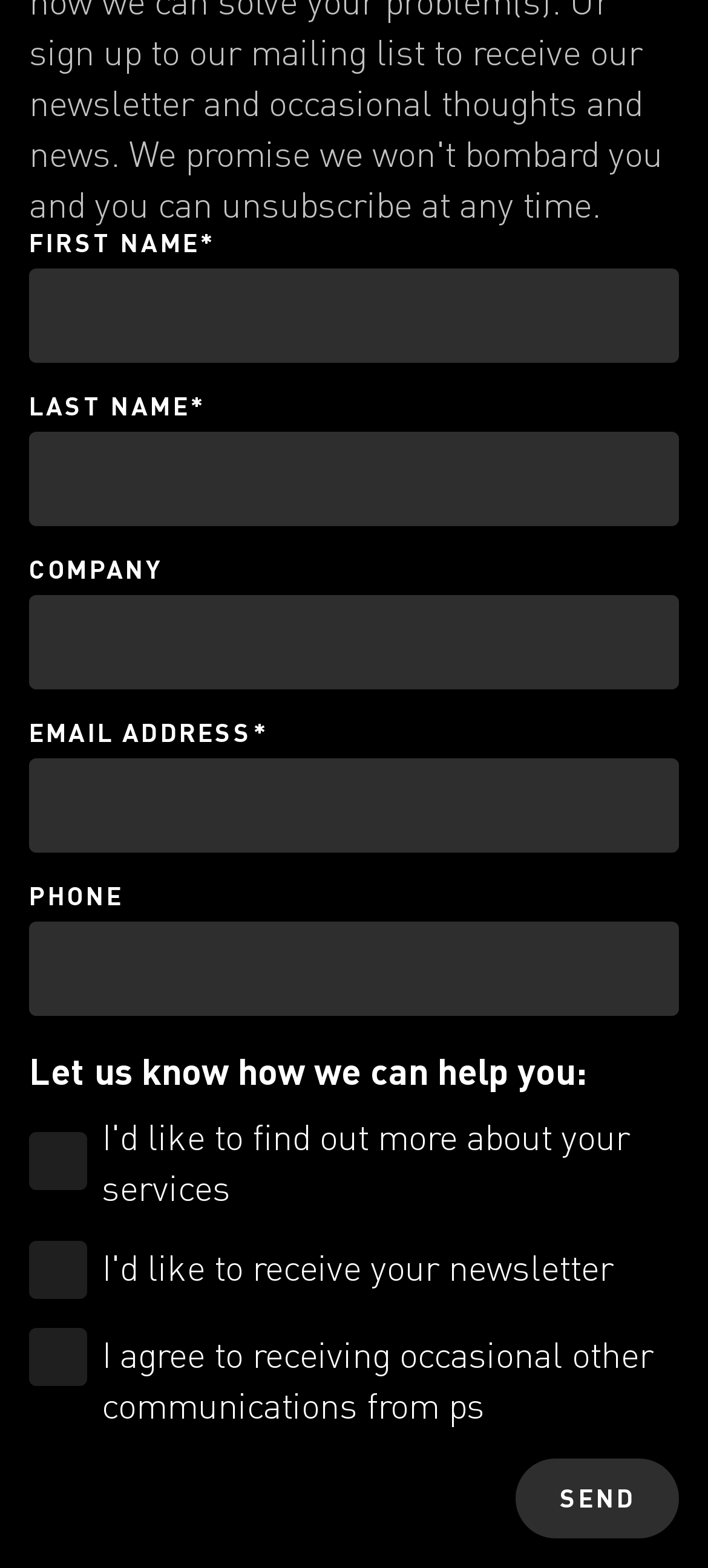What is the purpose of the 'Send' button?
Please use the image to deliver a detailed and complete answer.

The 'Send' button is likely used to submit the form with the user's input, as it is a common convention in web forms to have a submit button at the end of the form.